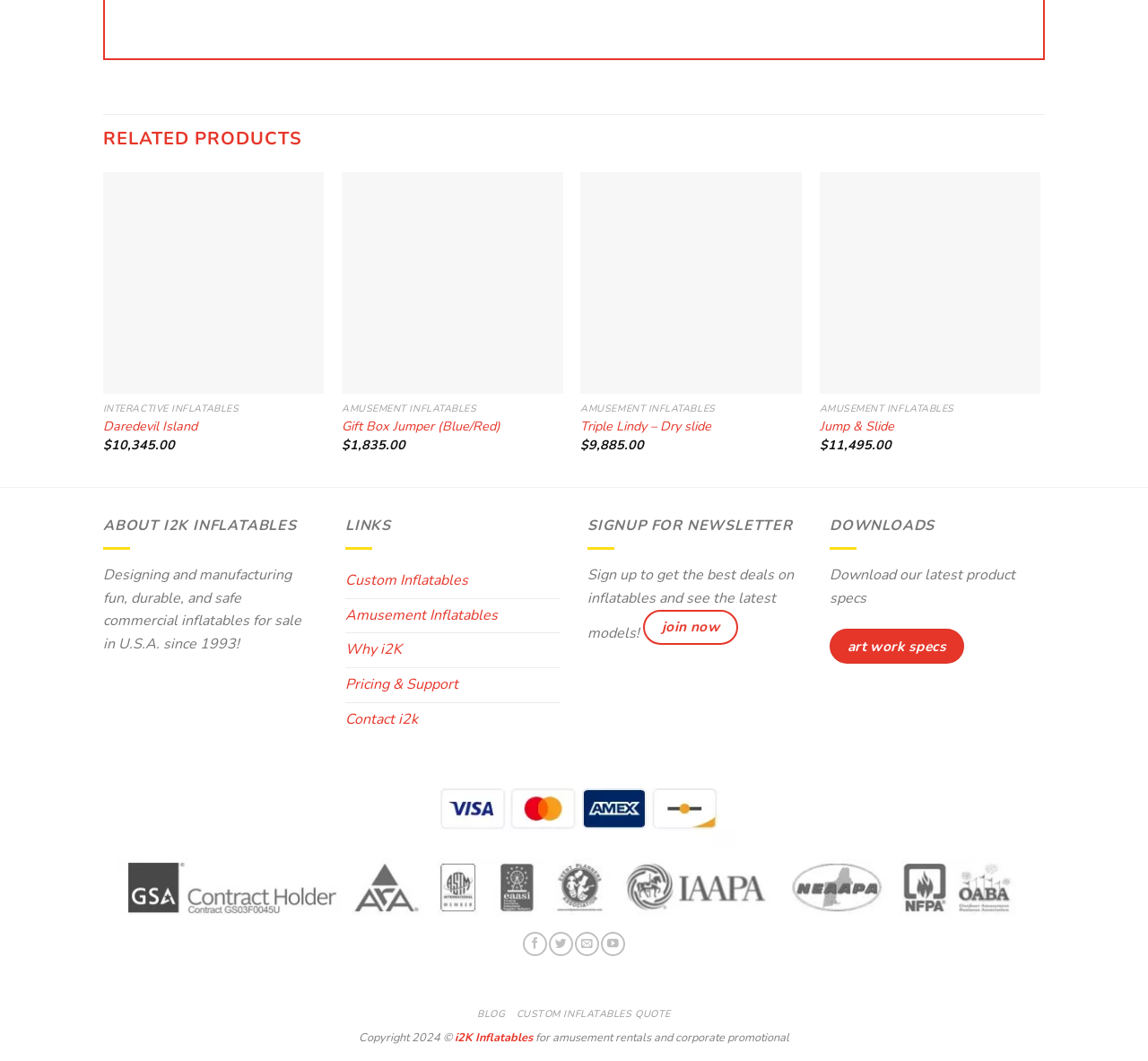Please give a succinct answer using a single word or phrase:
What is the price of the Daredevil Island product?

$10,345.00